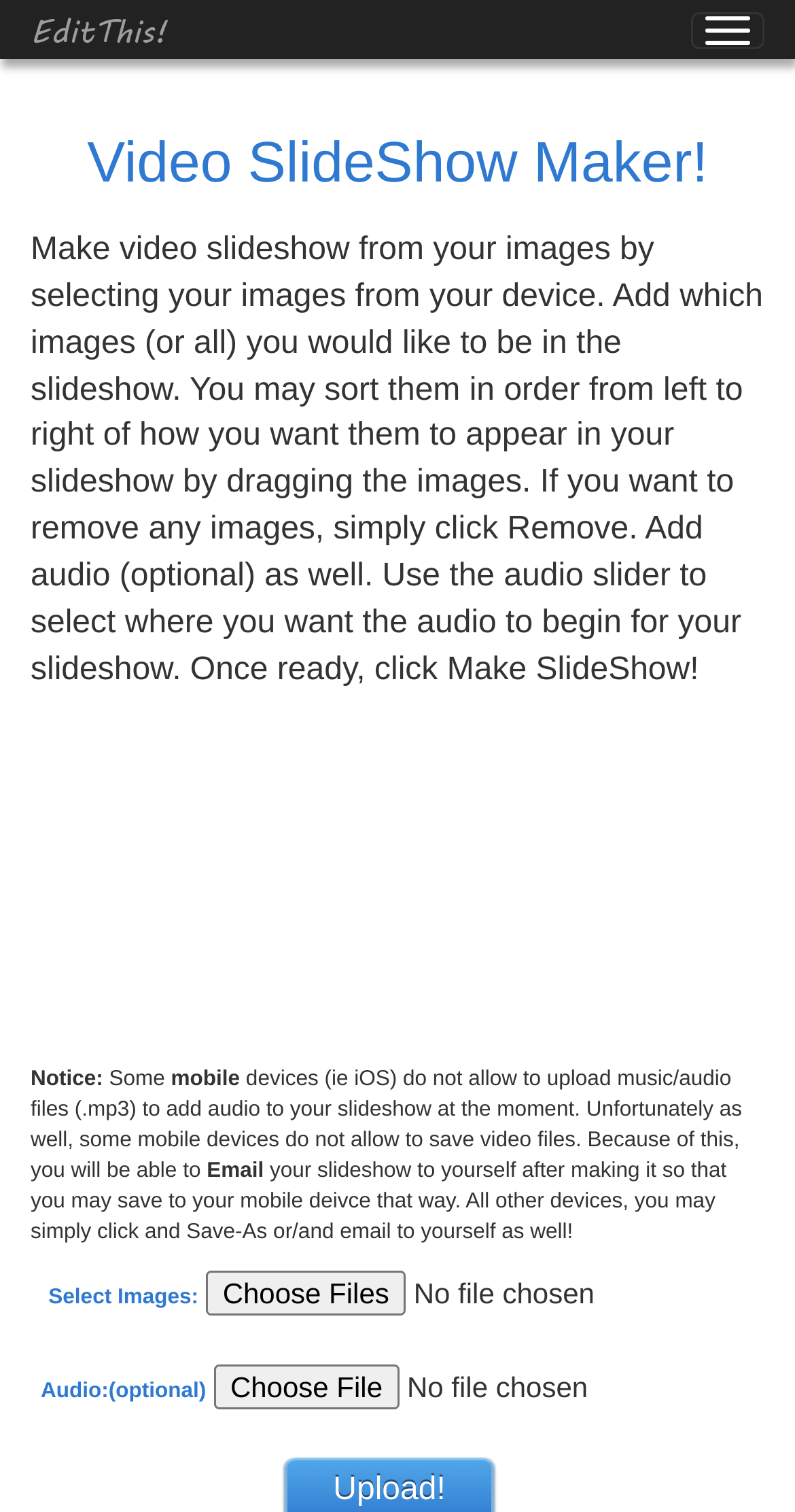Generate the text of the webpage's primary heading.

Video SlideShow Maker!